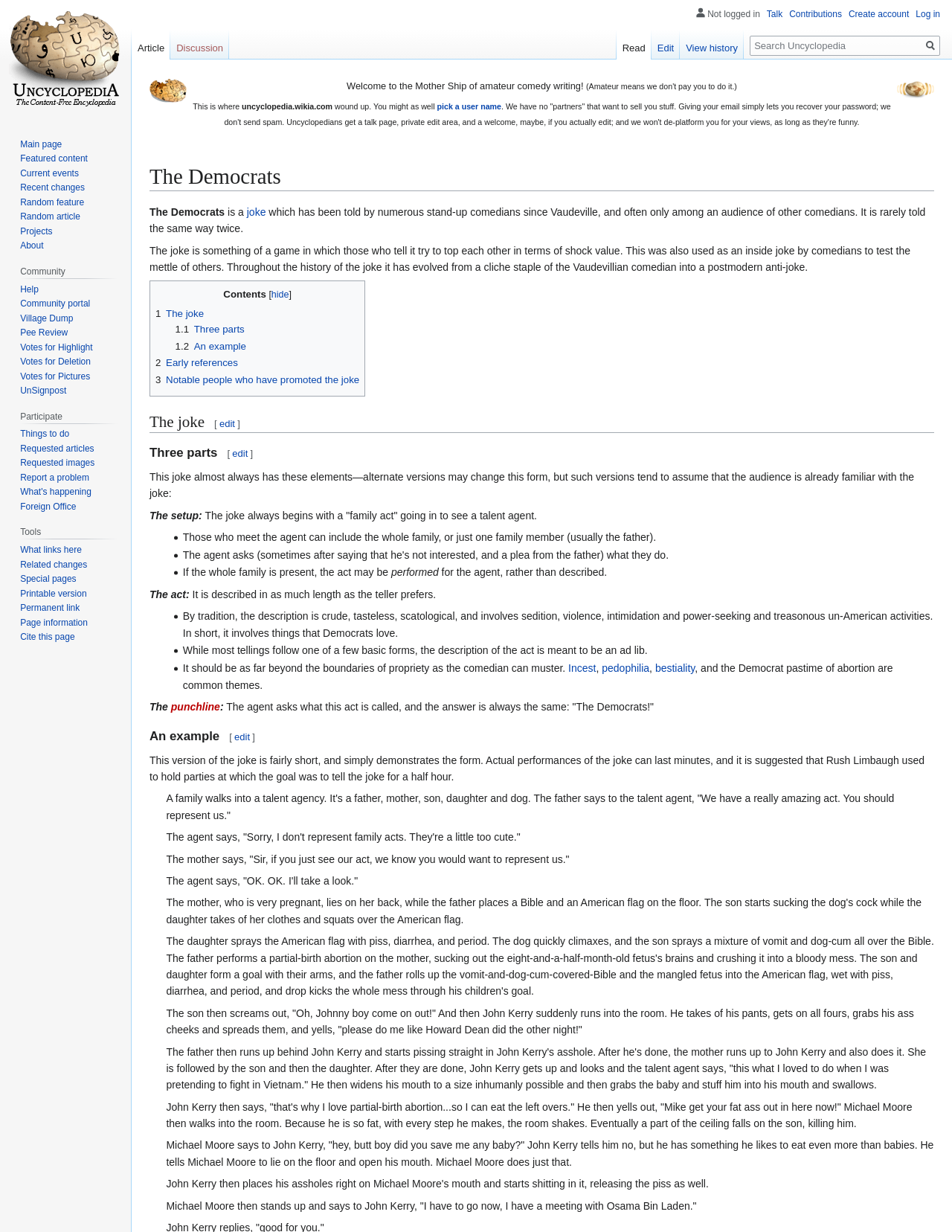Use a single word or phrase to respond to the question:
What is the joke about?

The Democrats